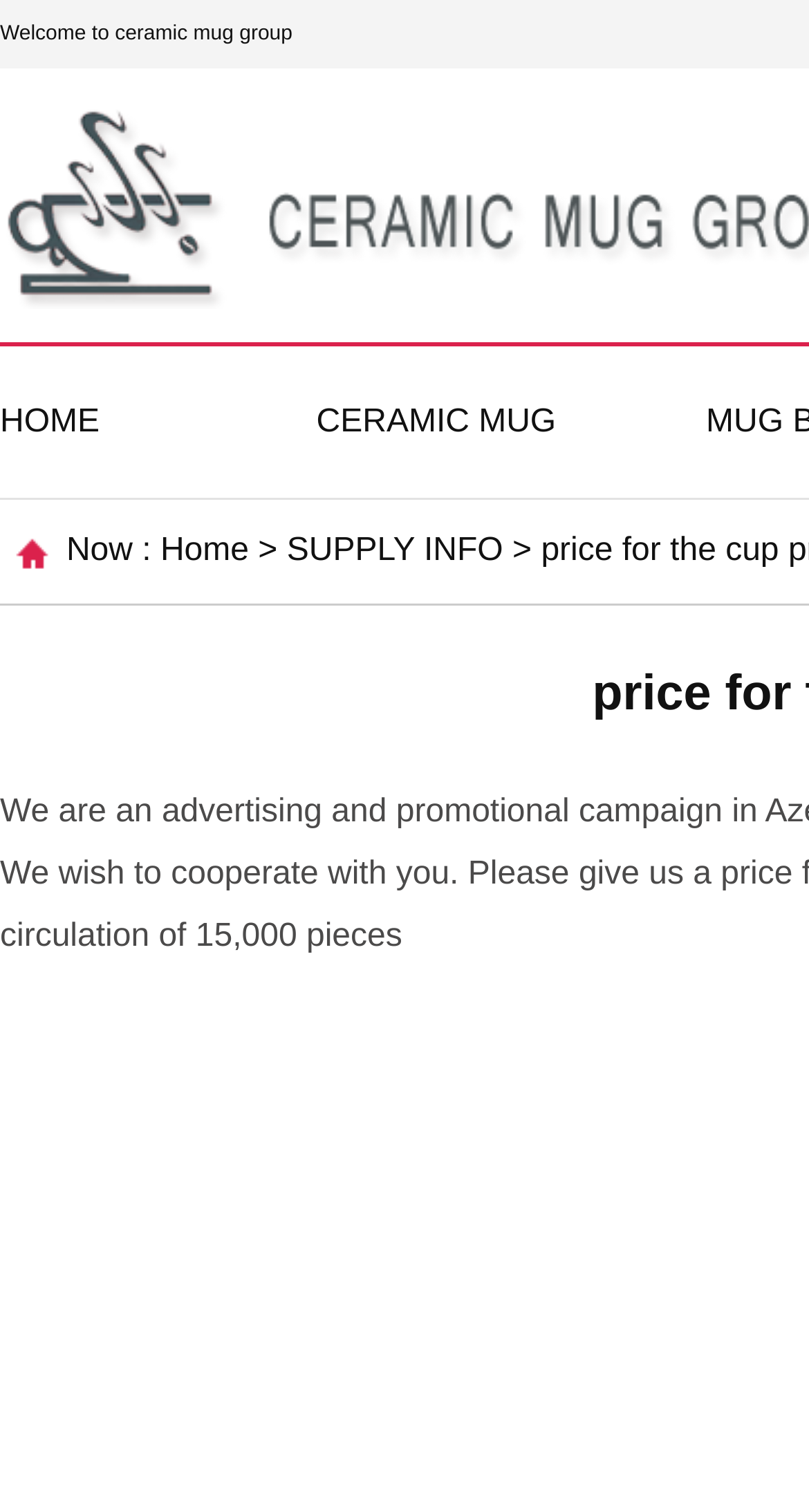Give a concise answer using one word or a phrase to the following question:
What is the text on the image?

ceramic mug group